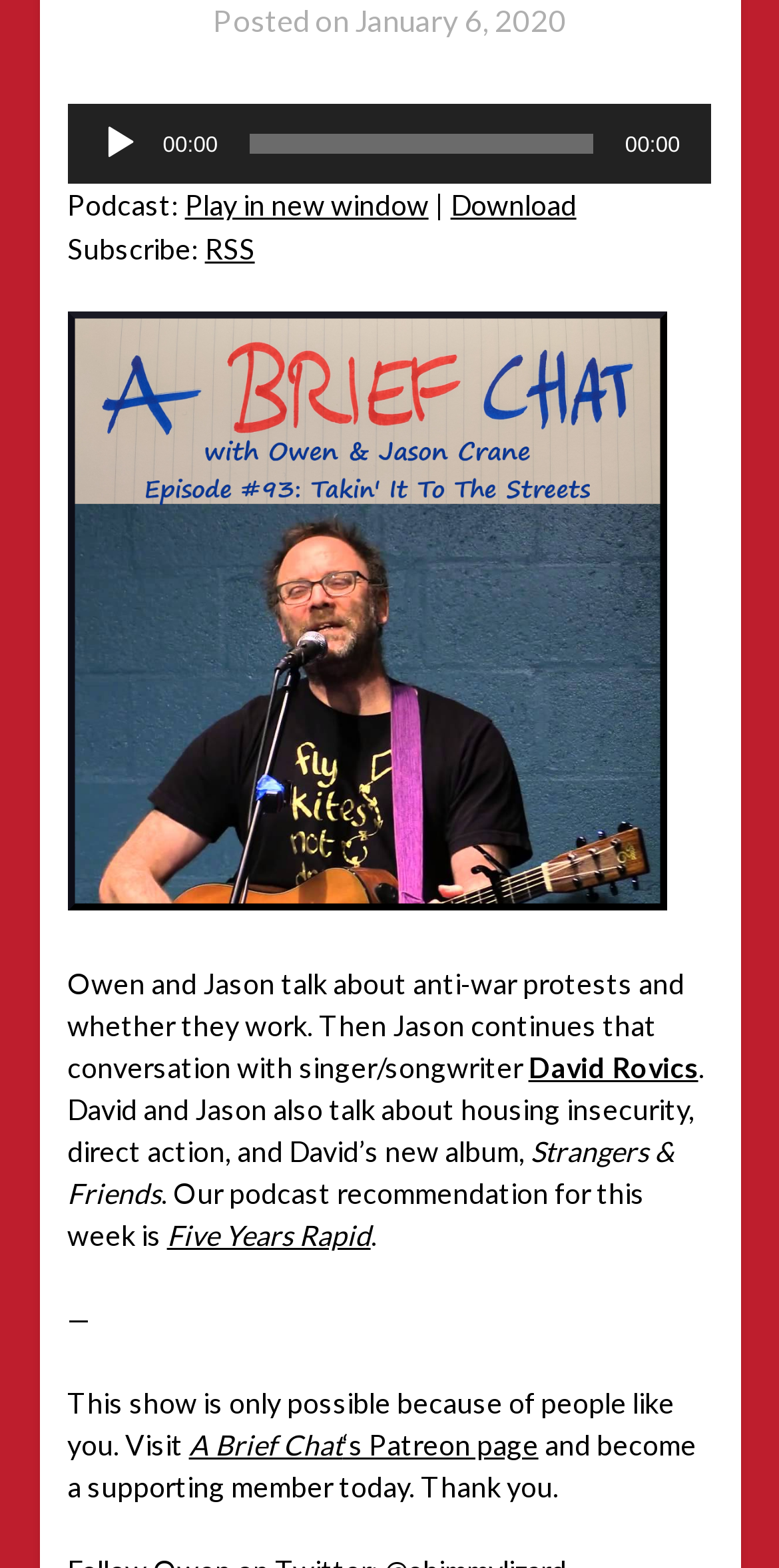What is the date of the podcast?
Observe the image and answer the question with a one-word or short phrase response.

January 6, 2020